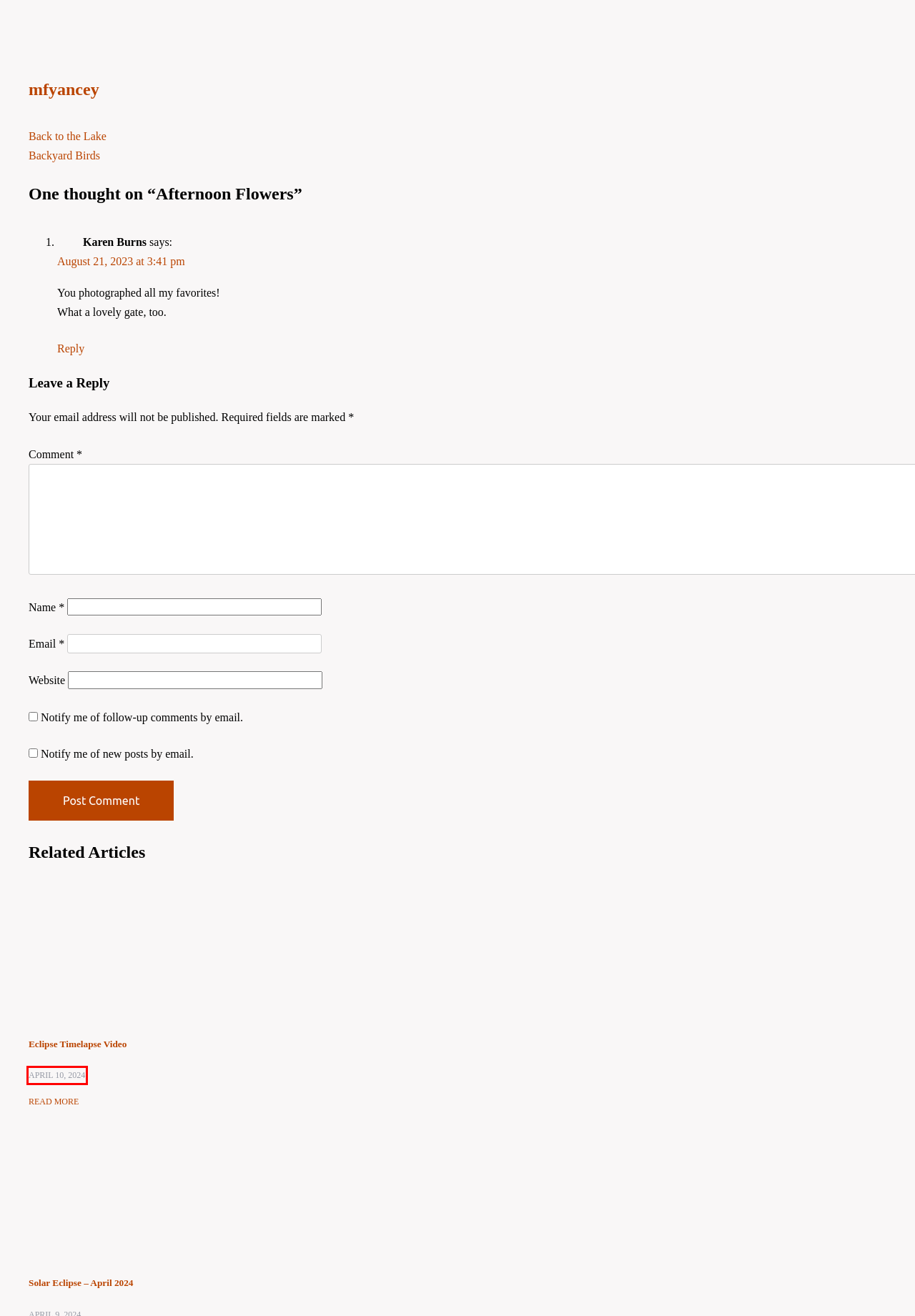You are presented with a screenshot of a webpage that includes a red bounding box around an element. Determine which webpage description best matches the page that results from clicking the element within the red bounding box. Here are the candidates:
A. April 10, 2024 - Mark Yancey Photo
B. Tree Swallows - Mark Yancey Photo
C. Italy - Mark Yancey Photo
D. Back to the Lake - Mark Yancey Photo
E. Siena - Mark Yancey Photo
F. Alaska - Mark Yancey Photo
G. Backyard Birds - Mark Yancey Photo
H. Blog Tool, Publishing Platform, and CMS – WordPress.org

A